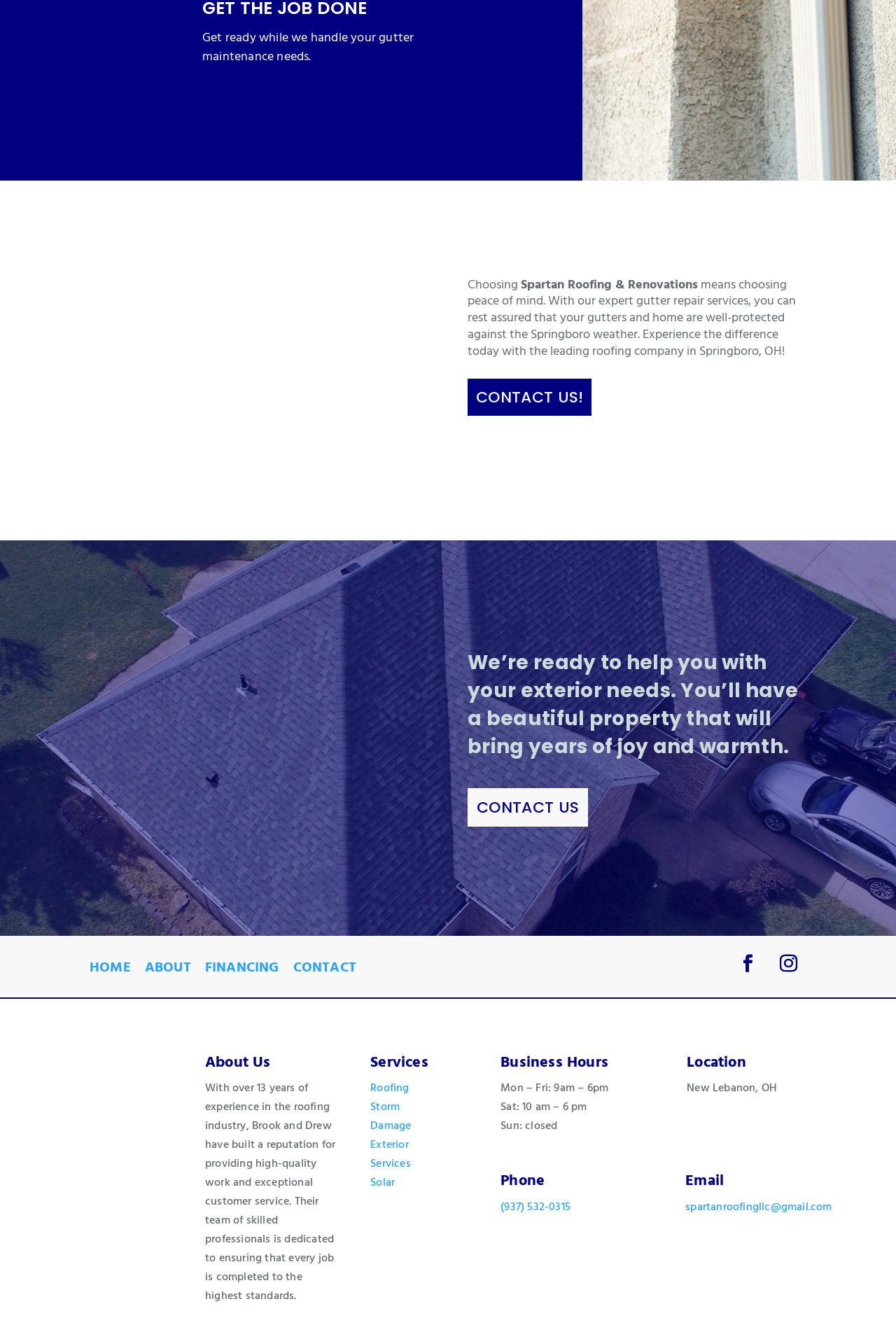Locate the bounding box of the UI element based on this description: "Contact Us!". Provide four float numbers between 0 and 1 as [left, top, right, bottom].

[0.522, 0.284, 0.661, 0.312]